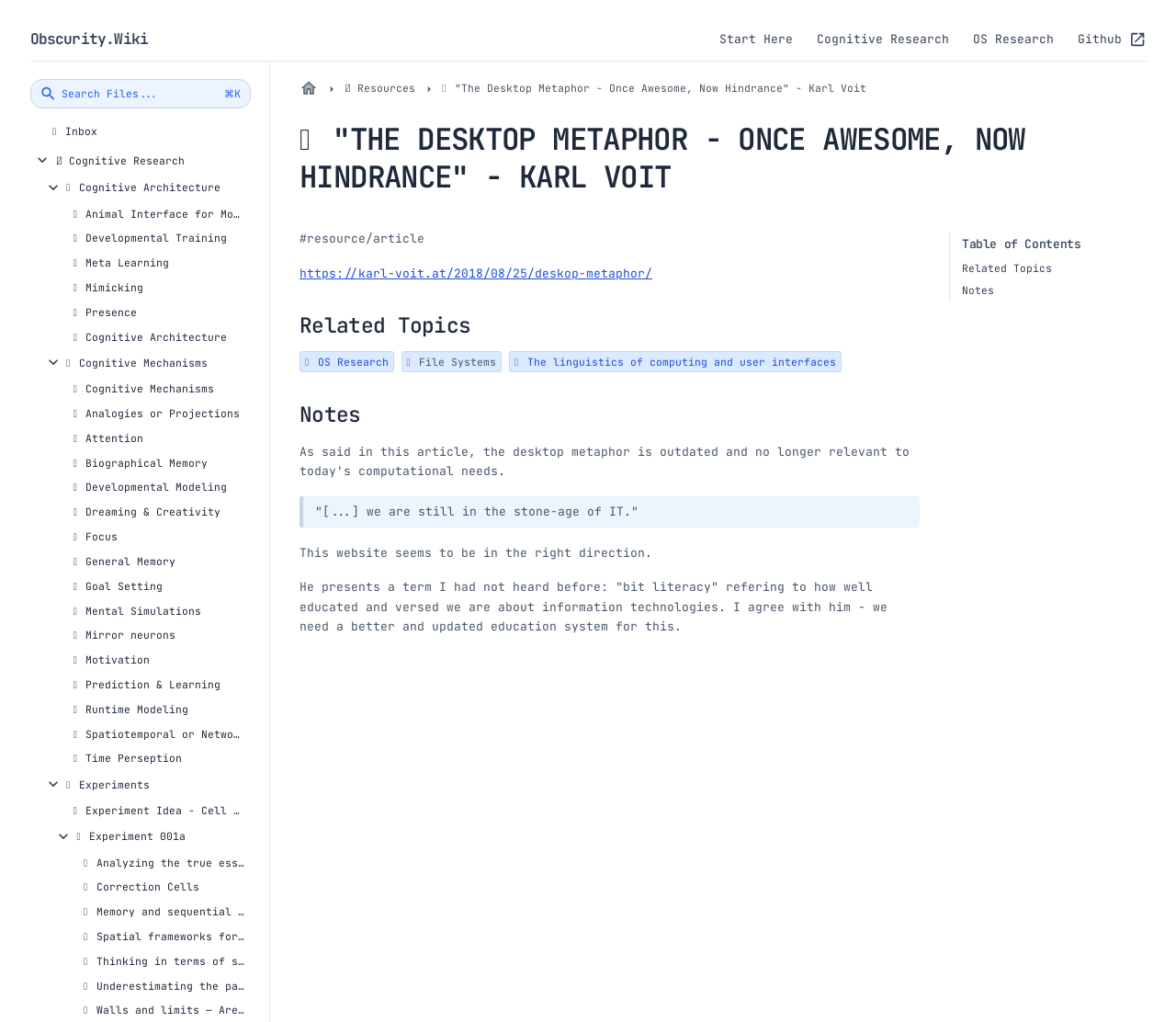Elaborate on the information and visuals displayed on the webpage.

The webpage is an article titled "The Desktop Metaphor - Once Awesome, Now Hindrance" by Karl Voit. At the top, there are several links to other pages, including "Obscurity.Wiki", "Start Here", "Cognitive Research", "OS Research", and "Github", with a small image icon next to each link. Below these links, there is a search bar with a button labeled "Search Files... ⌘K" and an inbox link labeled "📬 Inbox".

On the left side of the page, there are several buttons and links related to cognitive research, including "Cognitive Architecture", "Cognitive Mechanisms", and "Experiments", each with a small image icon. Below these, there are many links to specific topics, such as "Animal Interface for Movement Controls", "Developmental Training", and "Meta Learning", each labeled with a "💡" icon.

In the main content area, the article title is displayed prominently, followed by a table of contents and several sections of text. The first section is an introduction to the topic, and the second section is titled "Related Topics" with links to other related articles. The third section is titled "Notes" and contains a blockquote with a quote from the article.

Throughout the page, there are many links to other pages and resources, including links to specific topics, research papers, and websites. The page also includes several images, mostly small icons, but also a few larger images scattered throughout the content.